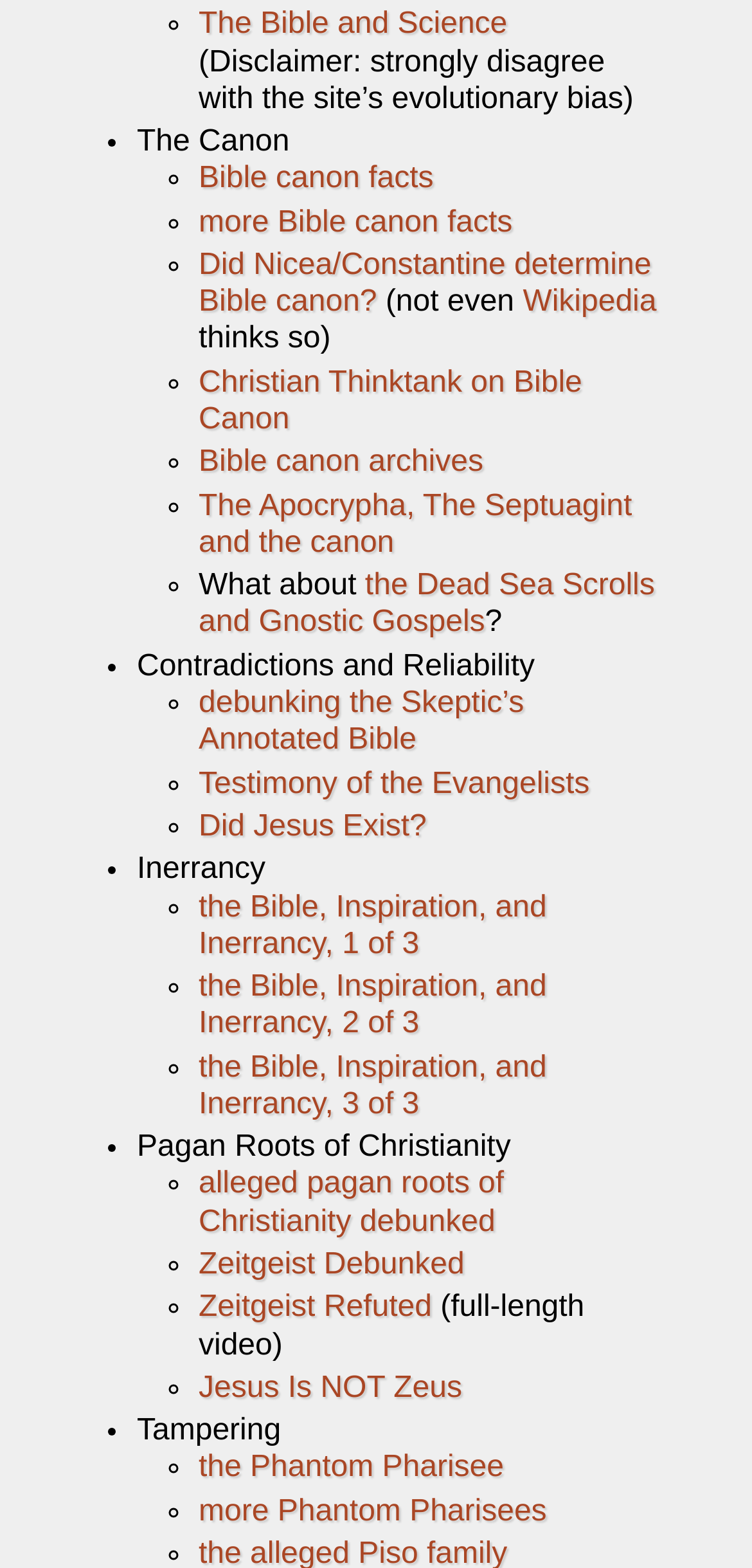Pinpoint the bounding box coordinates of the area that should be clicked to complete the following instruction: "Click on 'The Bible and Science'". The coordinates must be given as four float numbers between 0 and 1, i.e., [left, top, right, bottom].

[0.264, 0.005, 0.675, 0.026]